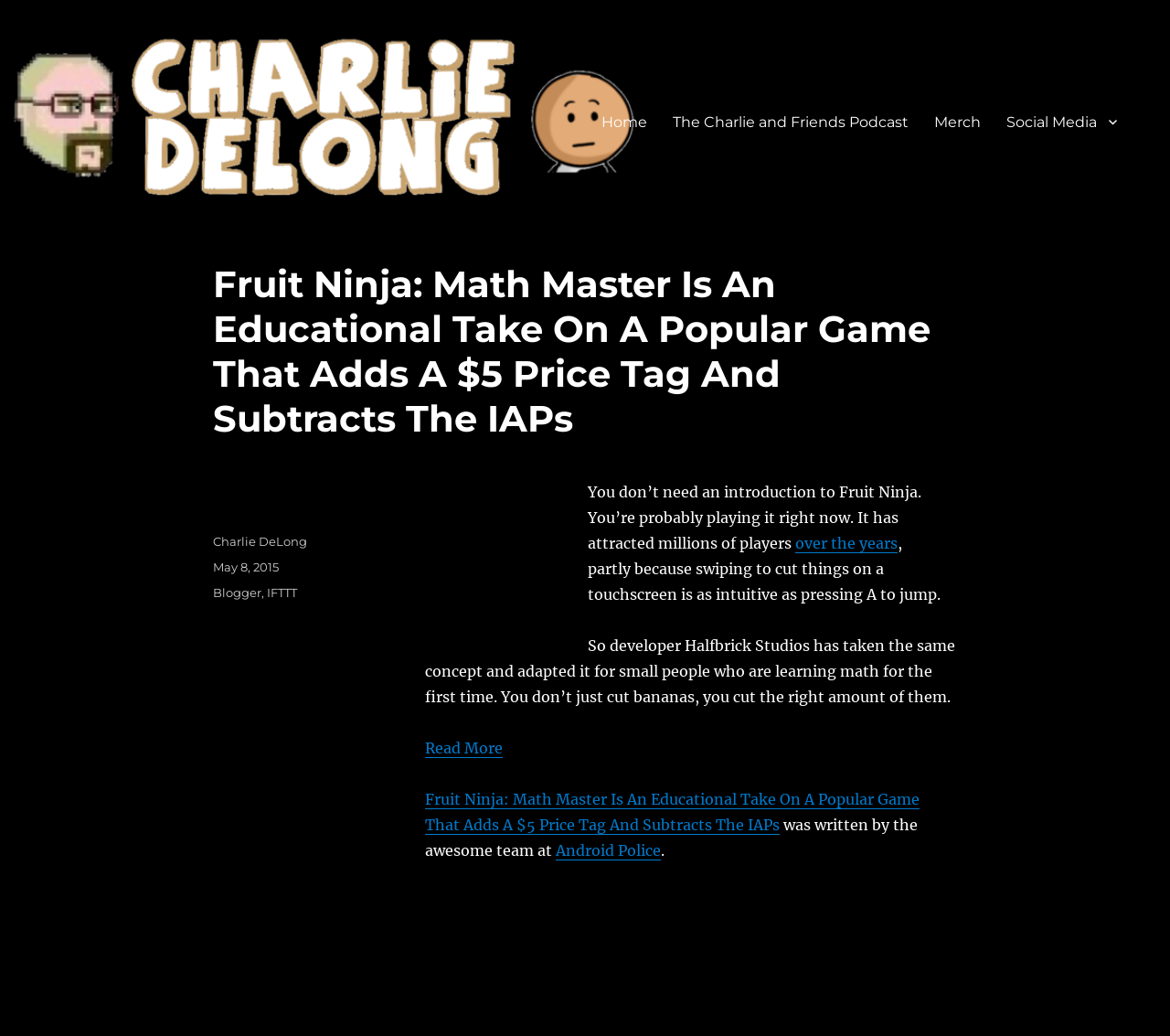Who is the author of the article?
Analyze the image and deliver a detailed answer to the question.

I found the answer by looking at the footer section of the webpage, which is located at the bottom of the page. The footer has several links and text, including the author's name, which is 'Charlie DeLong'.